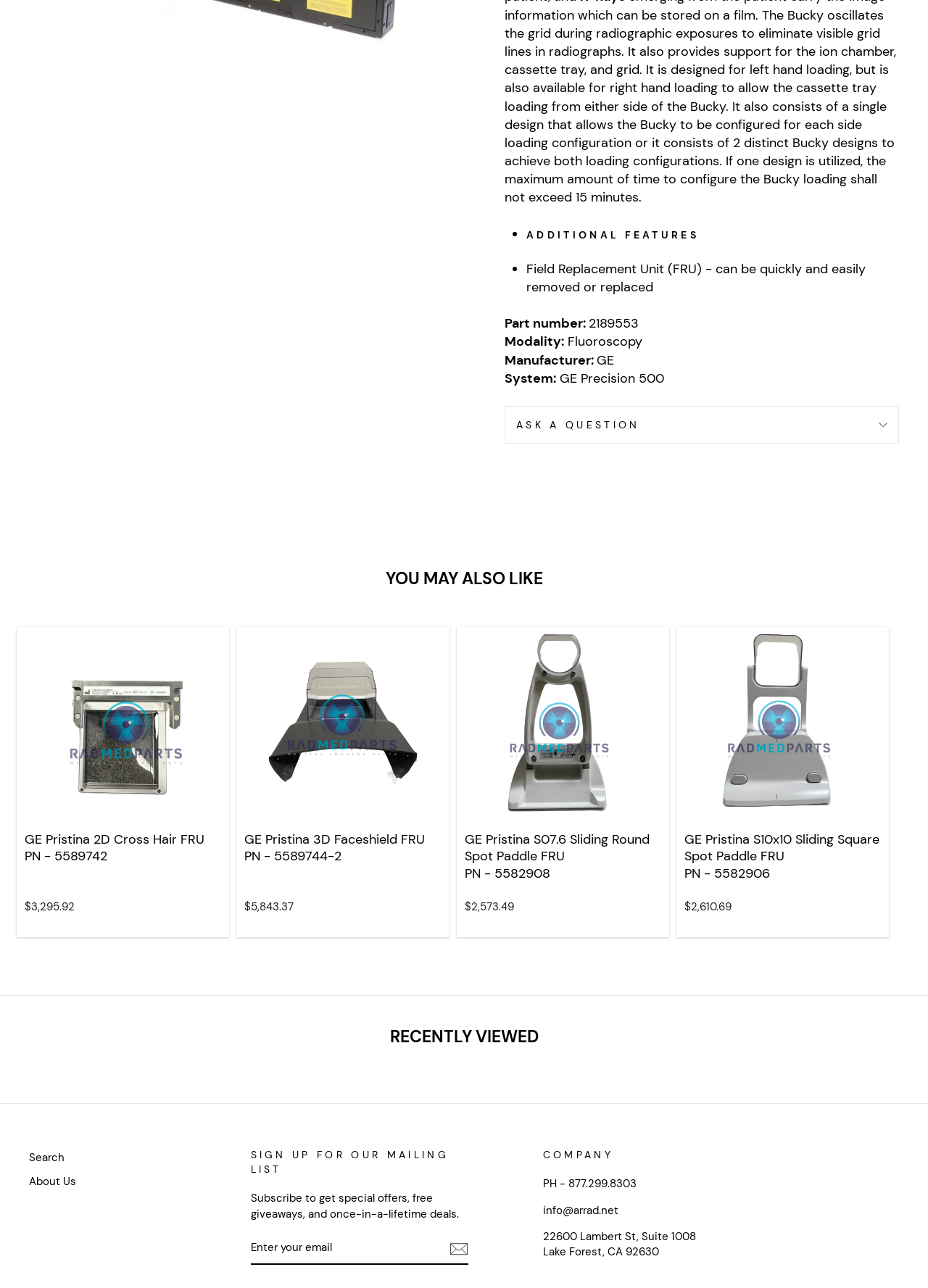Based on the description "name="contact[email]" placeholder="Enter your email"", find the bounding box of the specified UI element.

[0.27, 0.958, 0.504, 0.982]